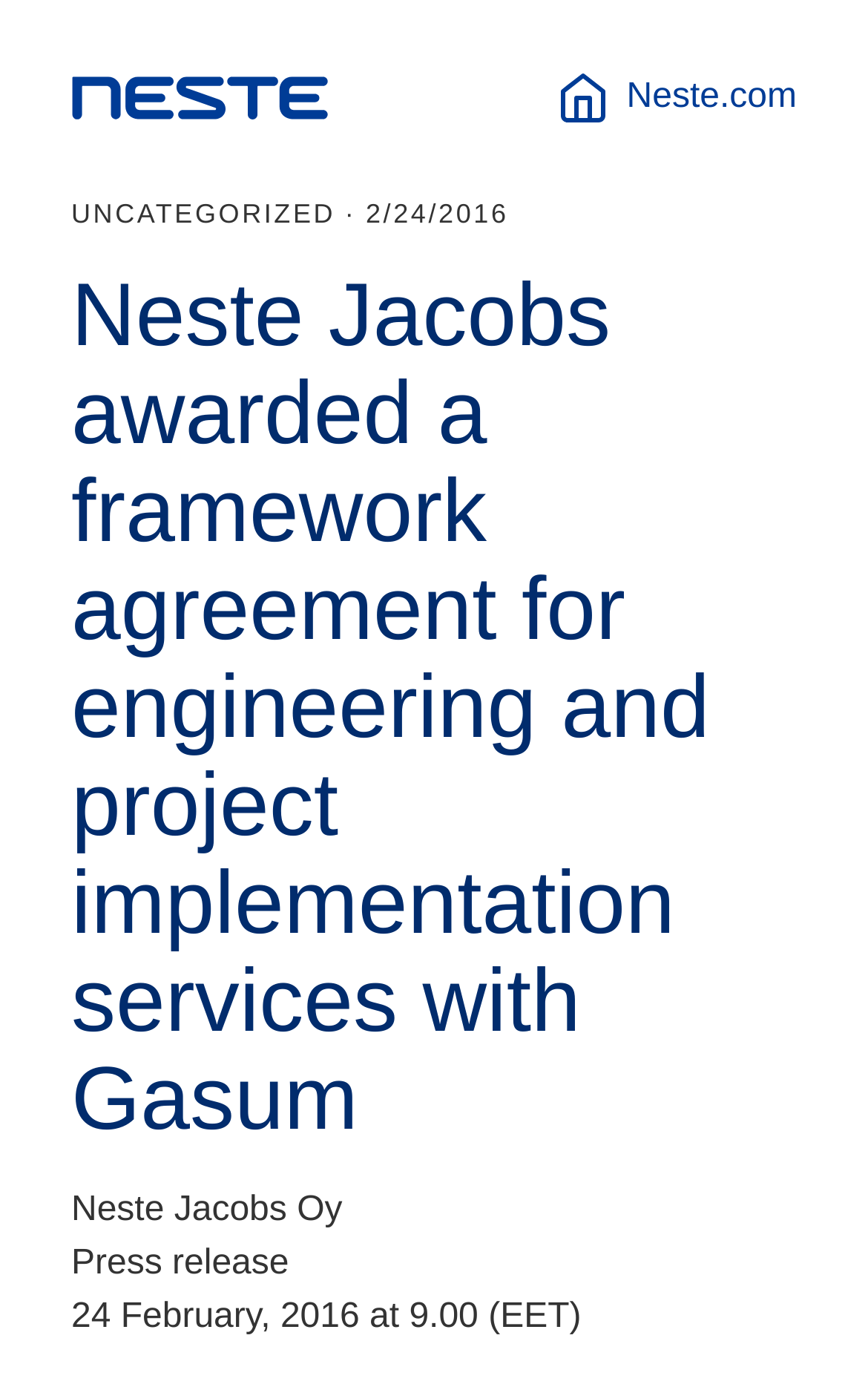Please examine the image and answer the question with a detailed explanation:
What is the date of the press release?

I found the date of the press release by looking at the text '24 February, 2016 at 9.00 (EET)' which is located at the bottom of the webpage.